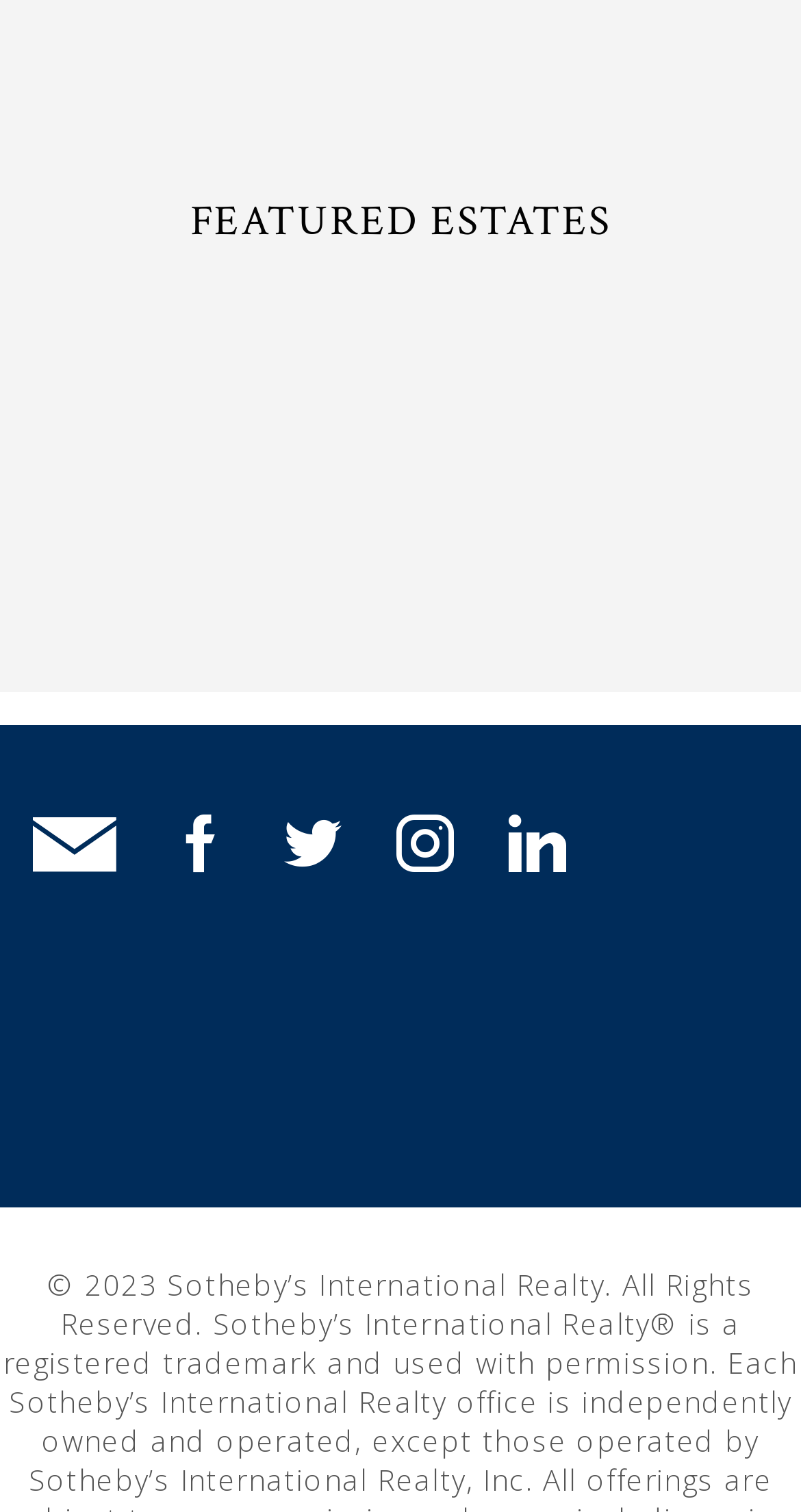Determine the bounding box coordinates of the clickable region to execute the instruction: "Explore featured estates". The coordinates should be four float numbers between 0 and 1, denoted as [left, top, right, bottom].

[0.237, 0.127, 0.763, 0.164]